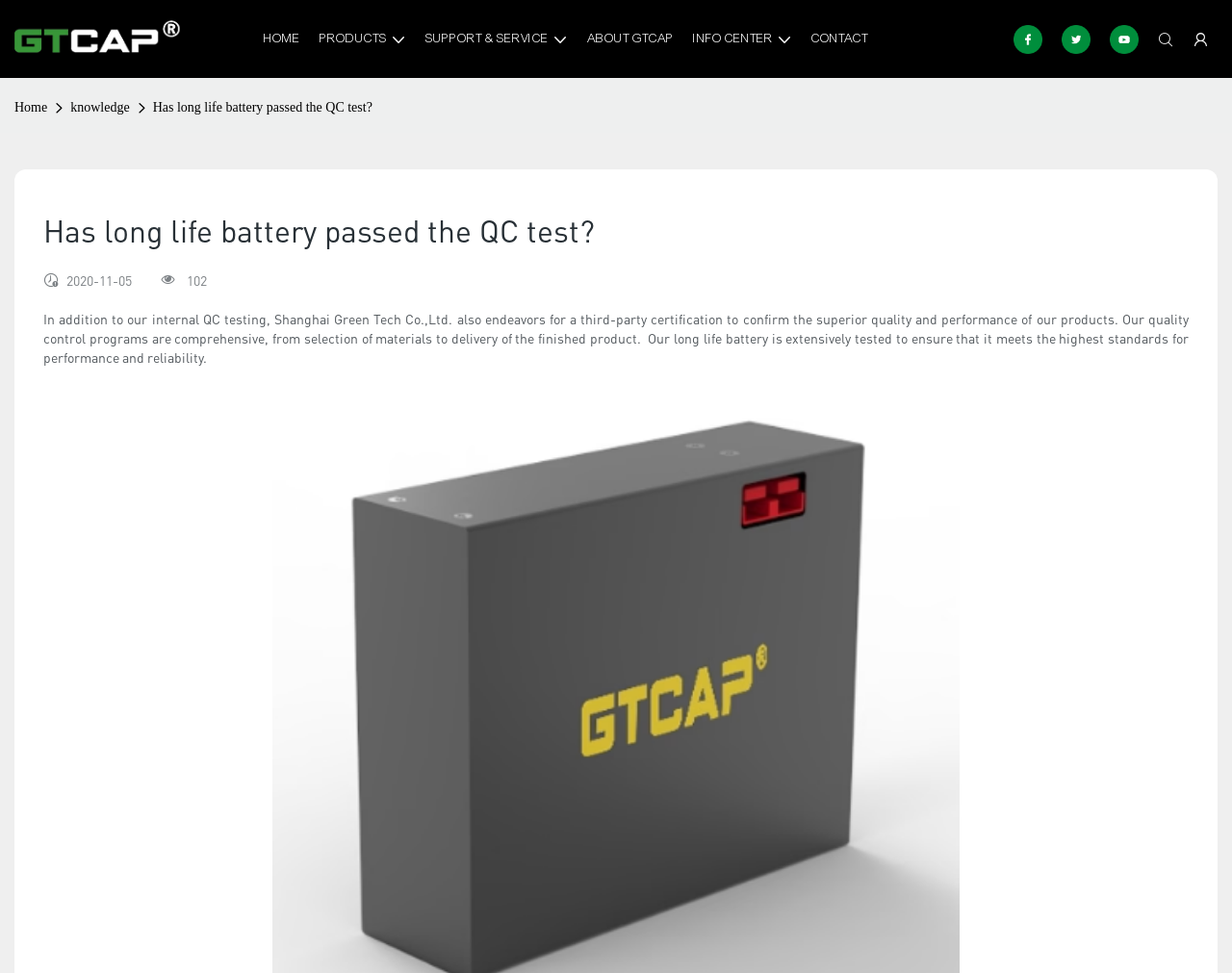What is the purpose of the quality control programs?
Please craft a detailed and exhaustive response to the question.

The purpose of the quality control programs is to ensure that the products meet the highest standards for performance and reliability. This is mentioned in the paragraph of text that describes the quality control process of the company.